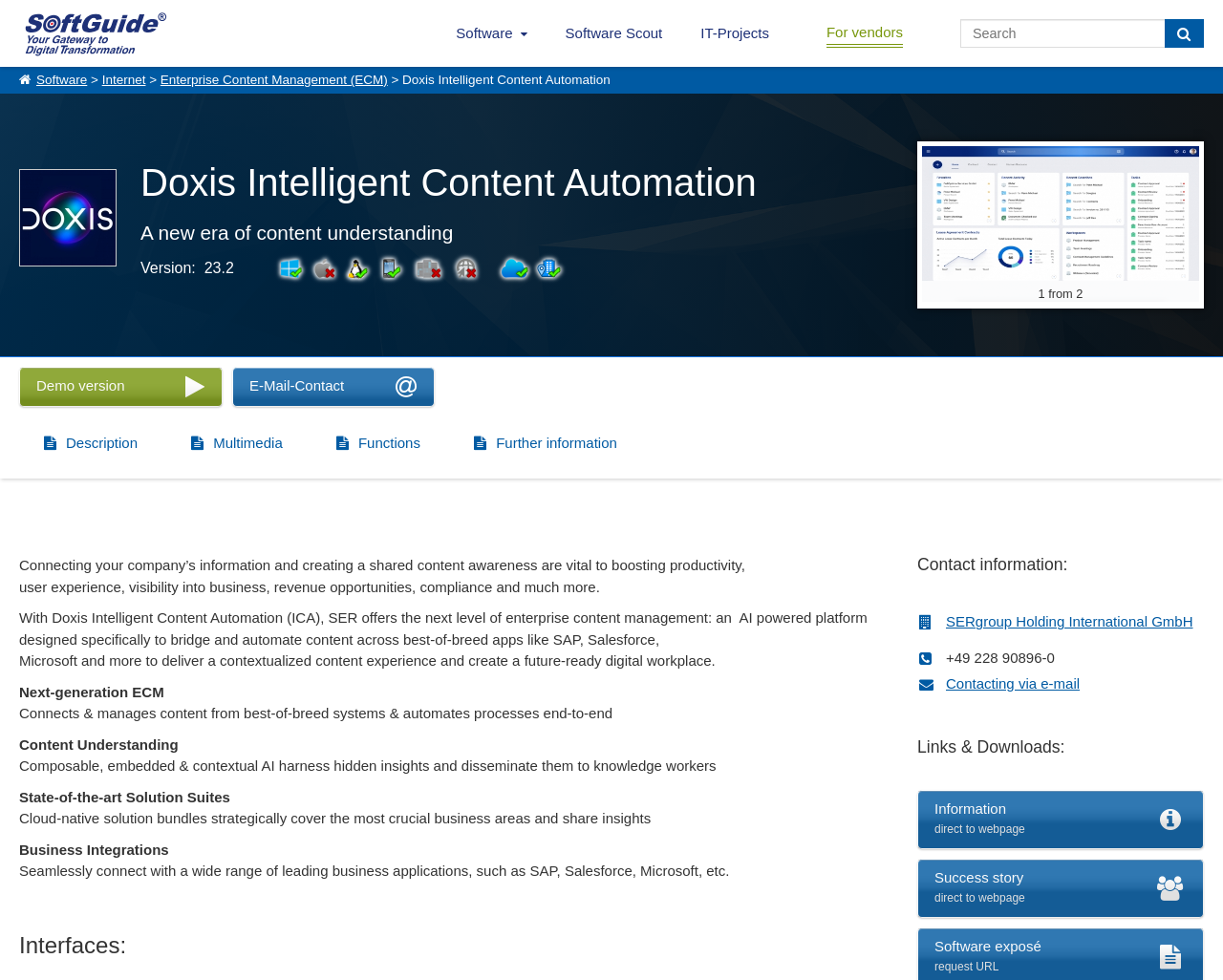Could you identify the text that serves as the heading for this webpage?

Doxis Intelligent Content Automation